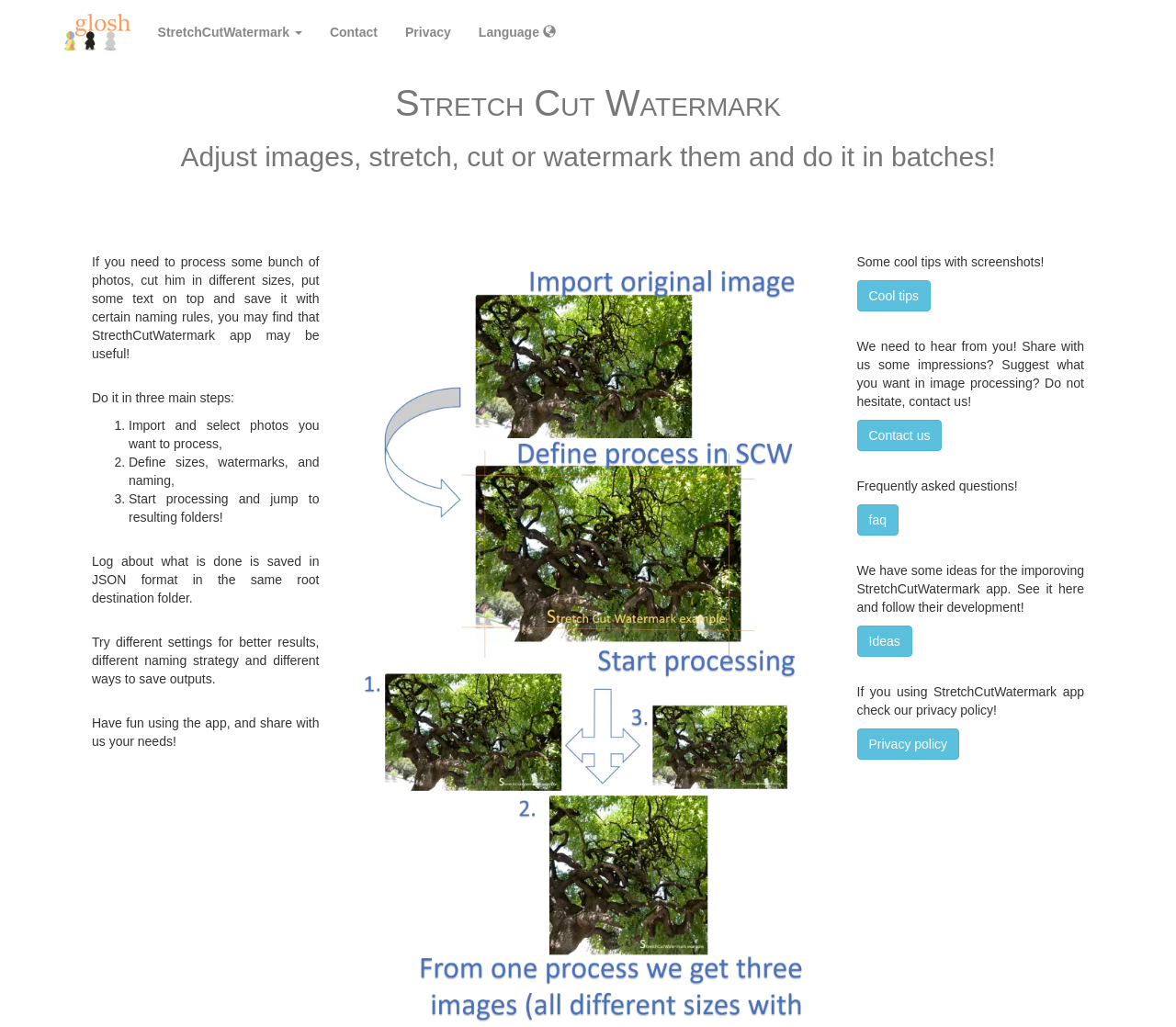Identify the bounding box coordinates of the region that should be clicked to execute the following instruction: "Visit Twitter".

None